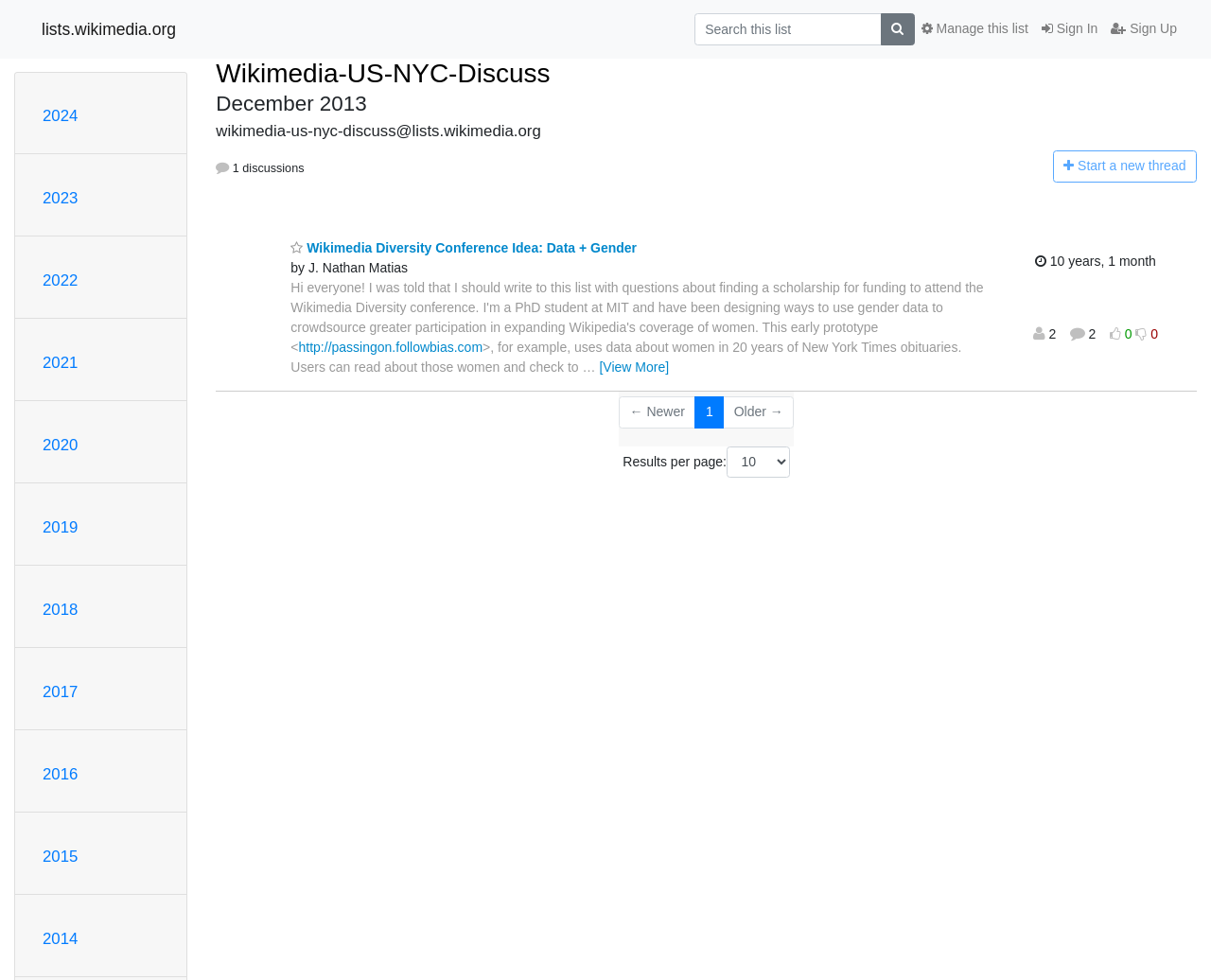Locate the bounding box of the UI element with the following description: "[View More]".

[0.495, 0.367, 0.552, 0.382]